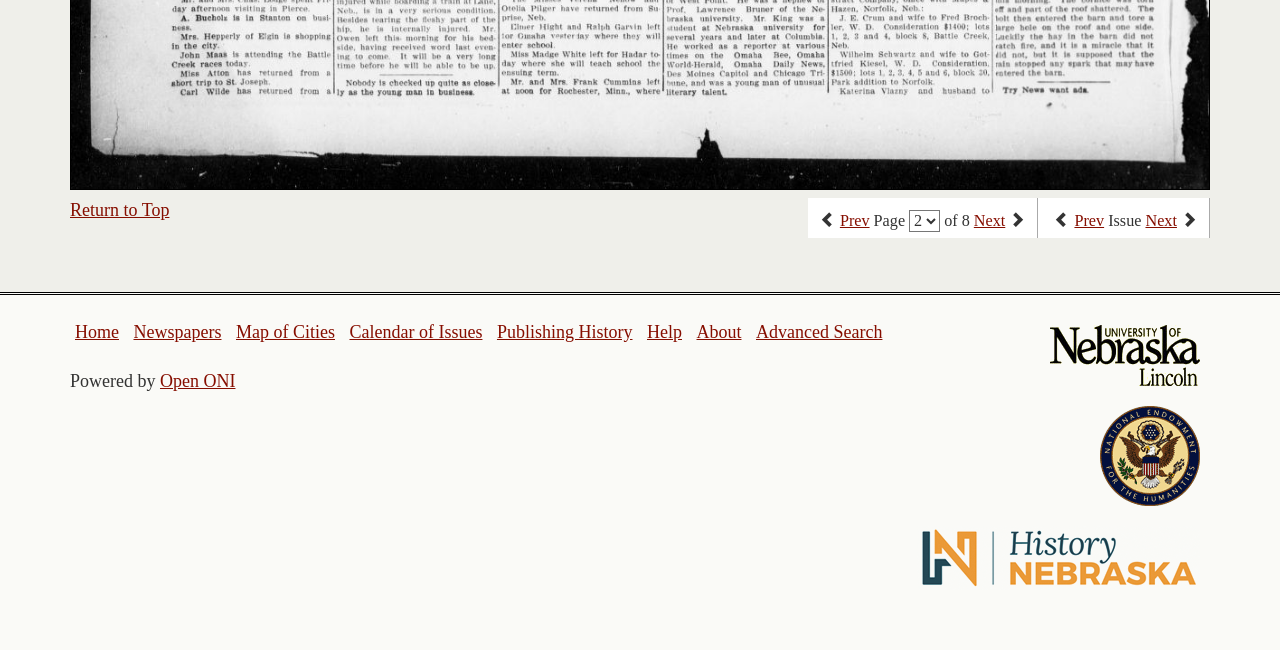Find the bounding box coordinates of the element to click in order to complete this instruction: "go to home". The bounding box coordinates must be four float numbers between 0 and 1, denoted as [left, top, right, bottom].

[0.059, 0.496, 0.093, 0.526]